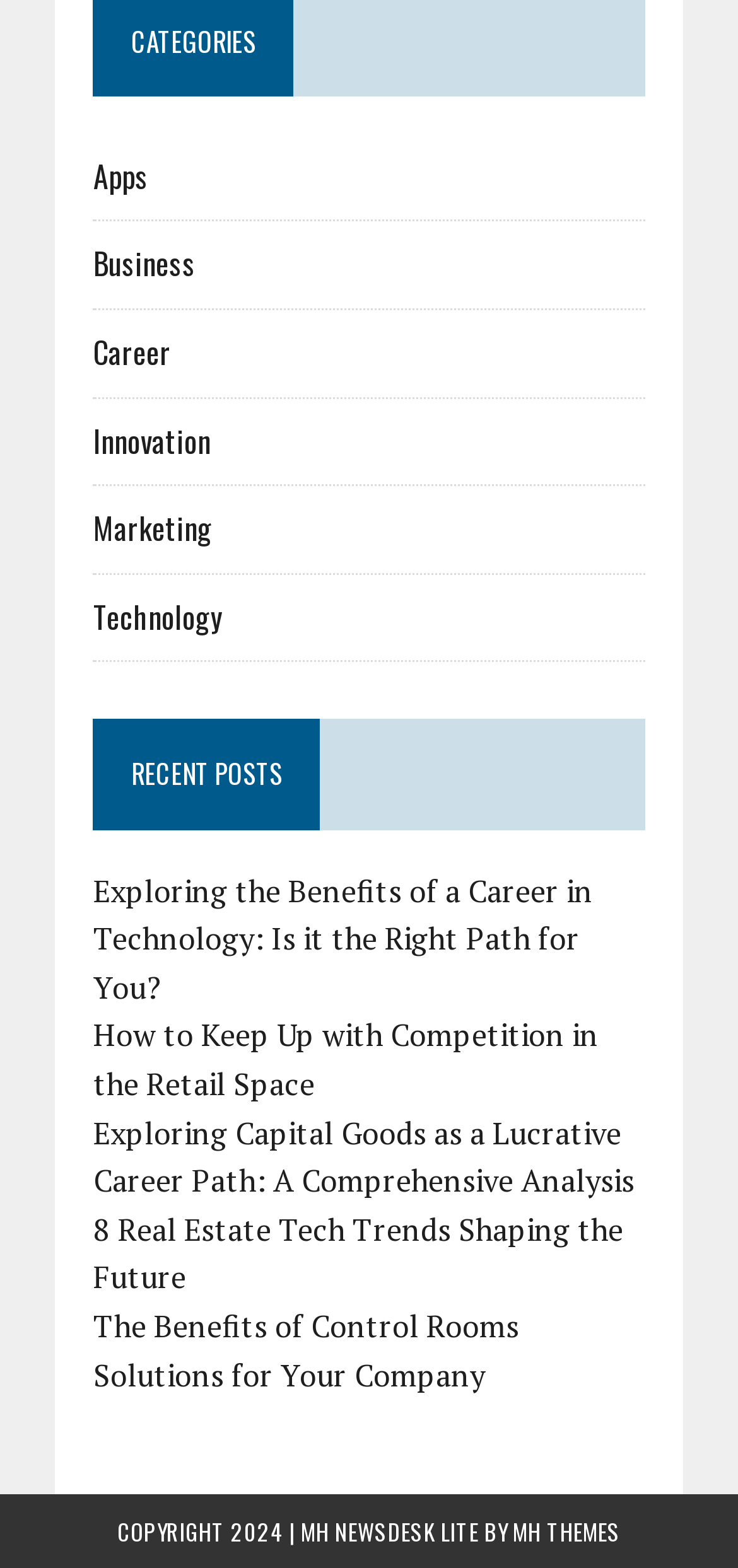What is the copyright year?
Based on the image, give a one-word or short phrase answer.

2024